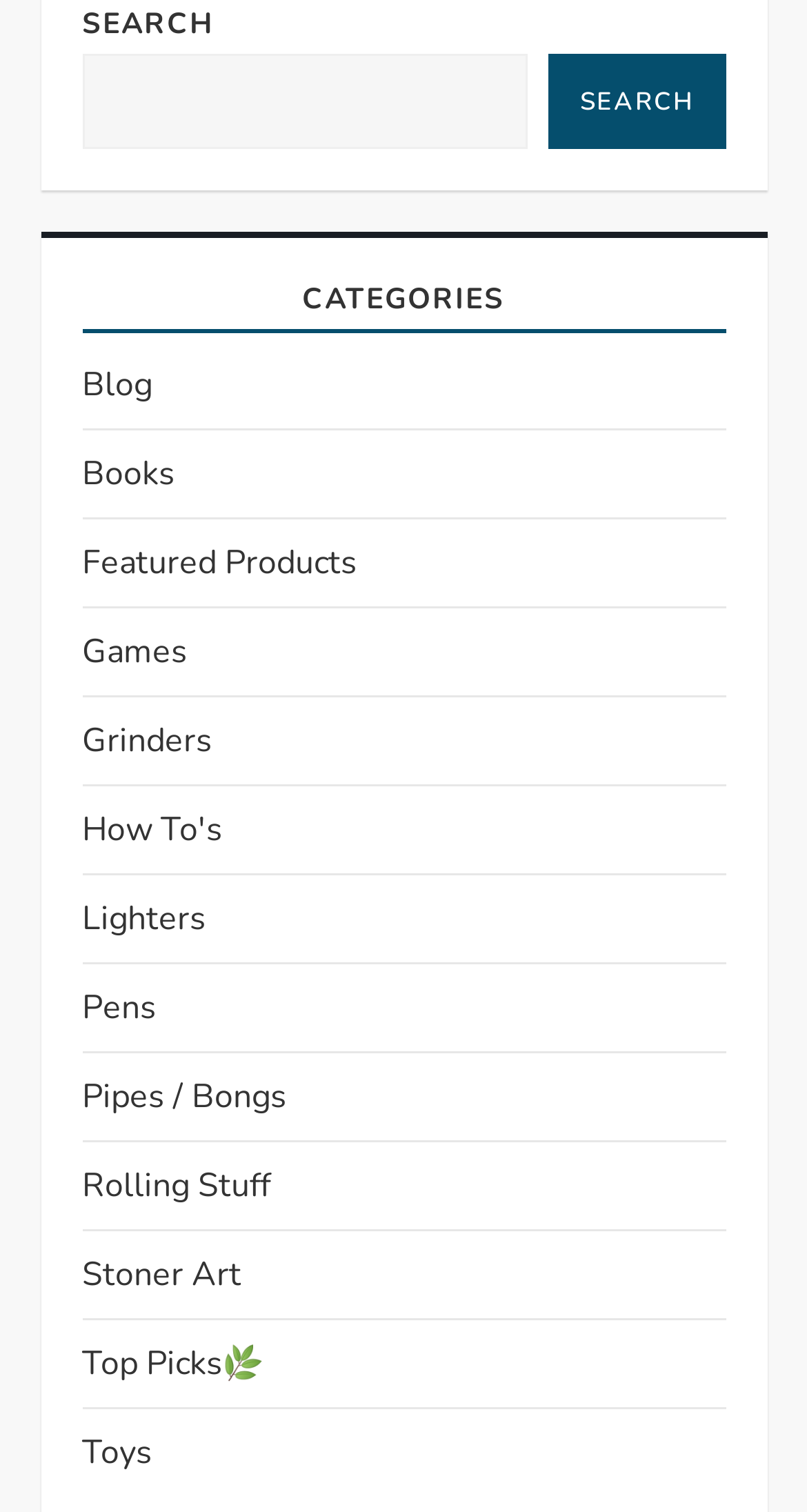Could you highlight the region that needs to be clicked to execute the instruction: "Visit Wix website"?

None